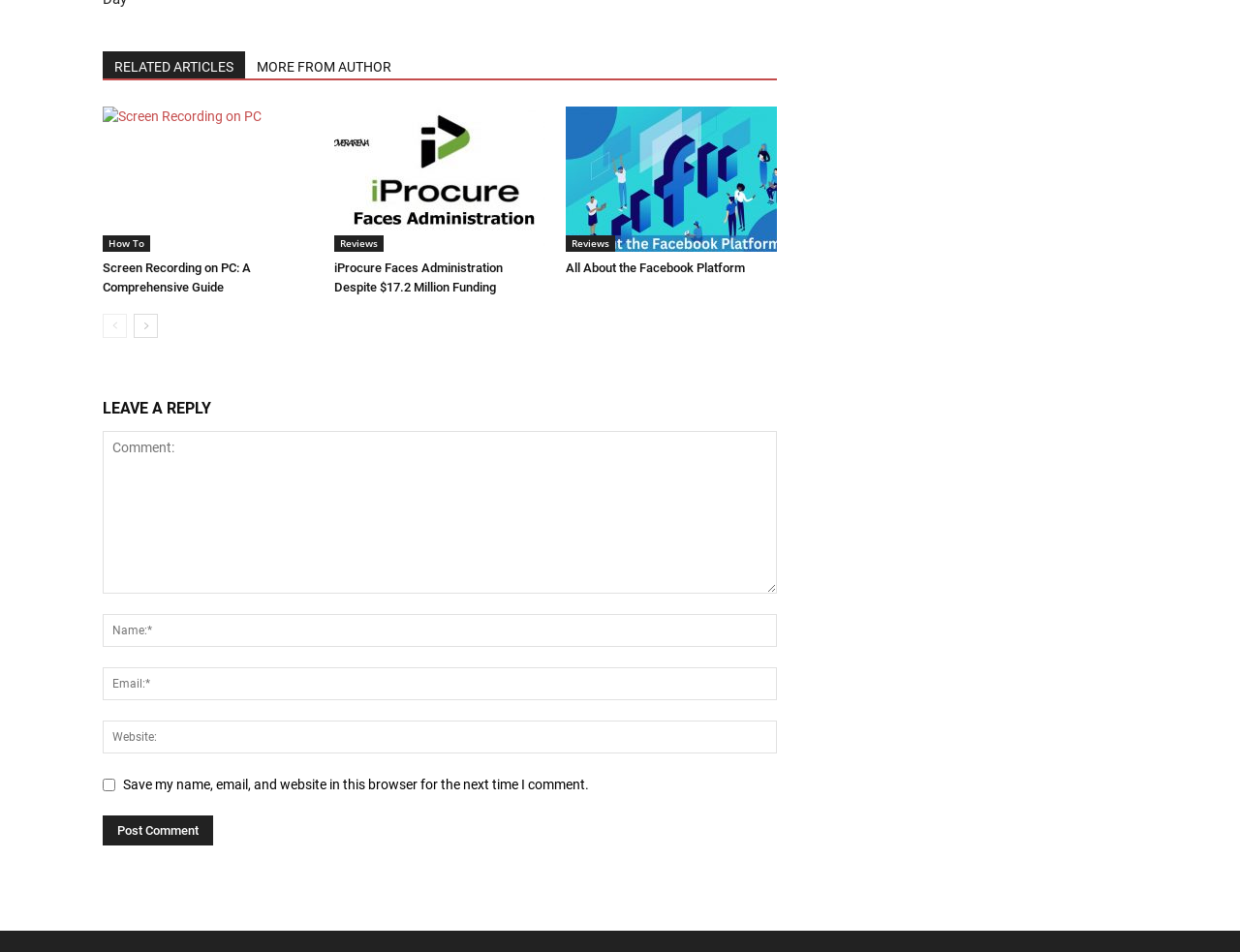Bounding box coordinates are given in the format (top-left x, top-left y, bottom-right x, bottom-right y). All values should be floating point numbers between 0 and 1. Provide the bounding box coordinate for the UI element described as: Reviews

[0.456, 0.247, 0.496, 0.264]